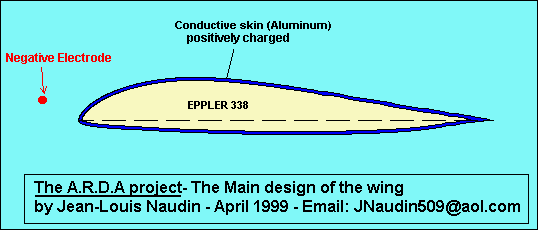Based on the image, please respond to the question with as much detail as possible:
What is the benefit of the aerodynamic considerations in the design?

The caption explains that the unique aerodynamic considerations in the ARDA Wing design enhance flight performance through reduced drag, implying that the design improvements lead to a decrease in air resistance and improved overall performance.